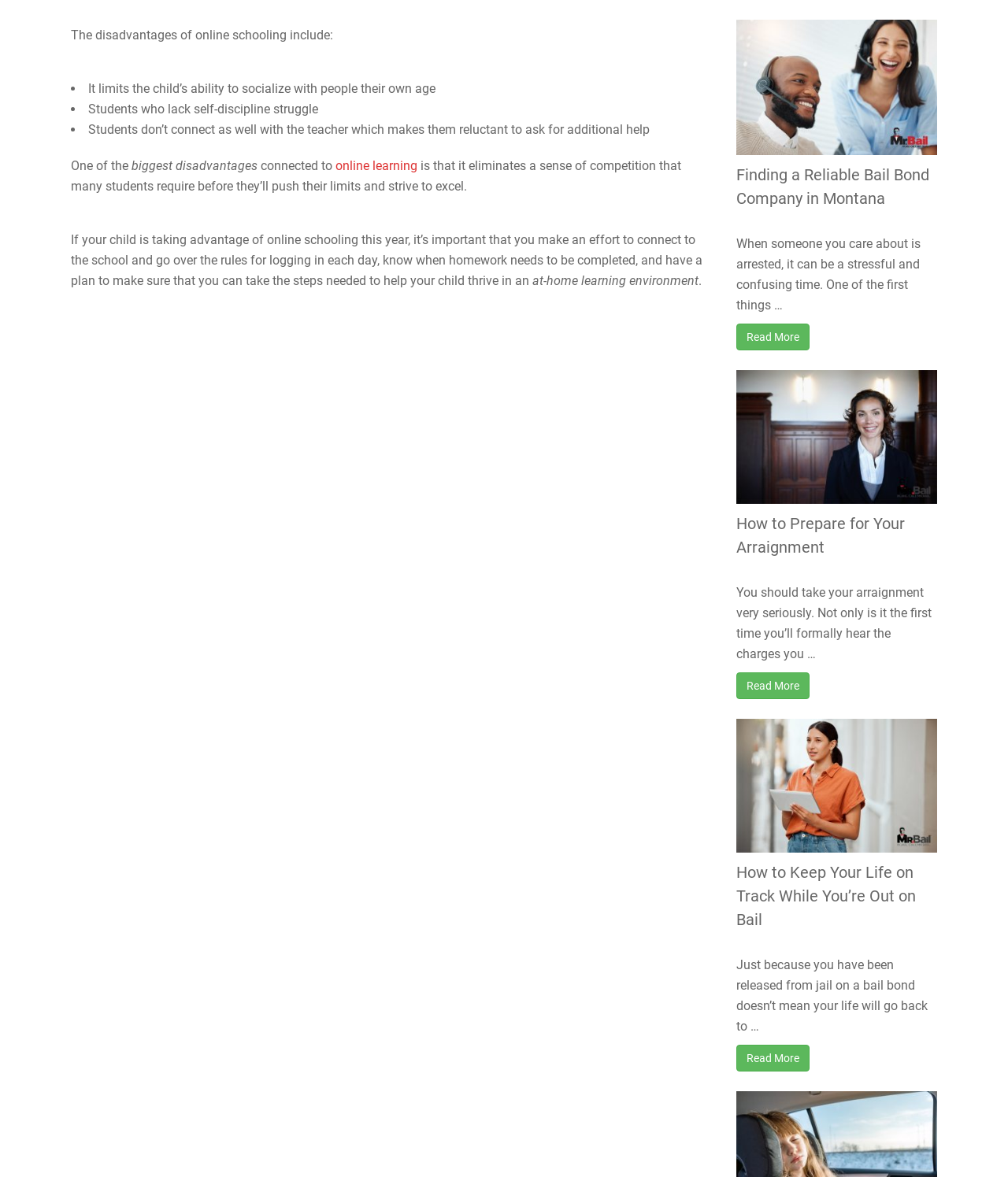What is the purpose of connecting with the school for online learning?
Refer to the image and provide a one-word or short phrase answer.

To help the child thrive